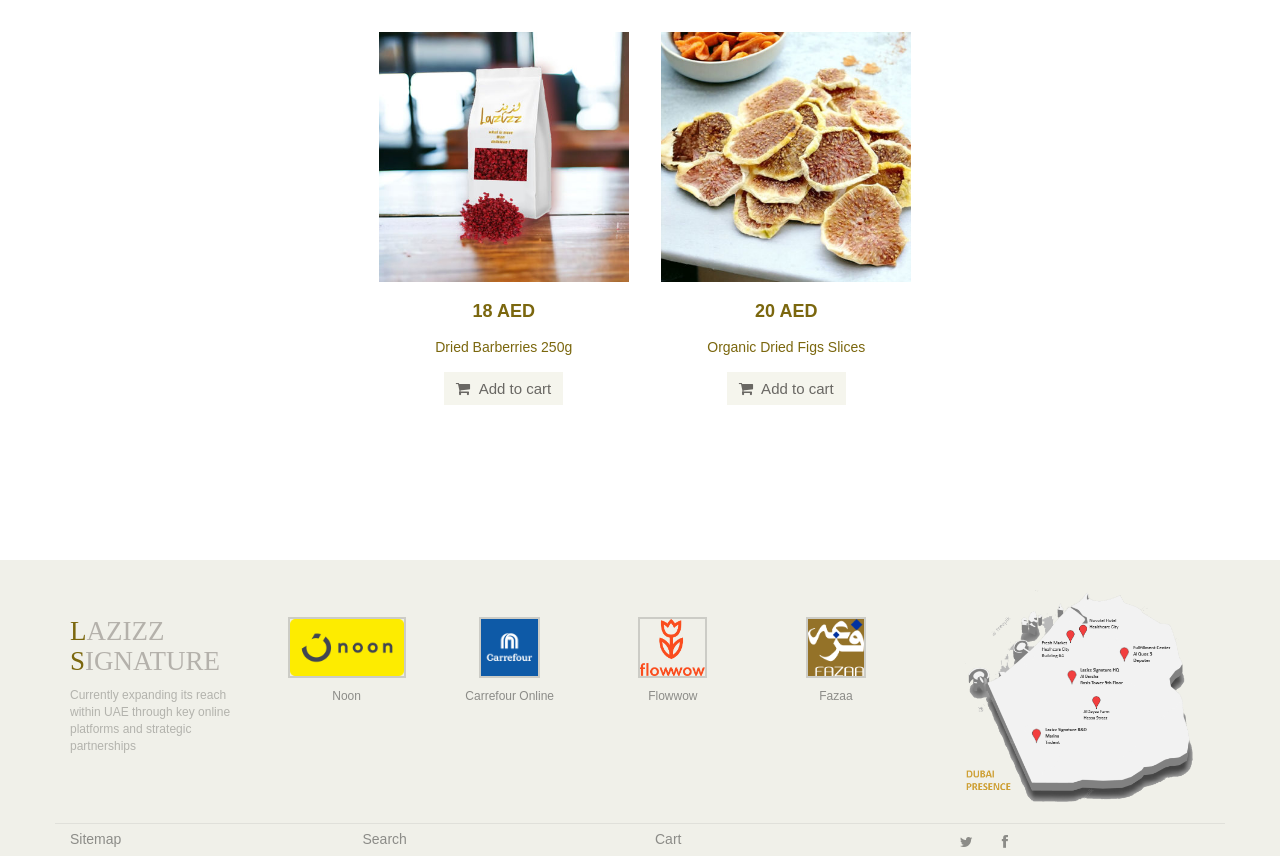What is the price of Dried Barberries 250g?
Provide a concise answer using a single word or phrase based on the image.

18 AED